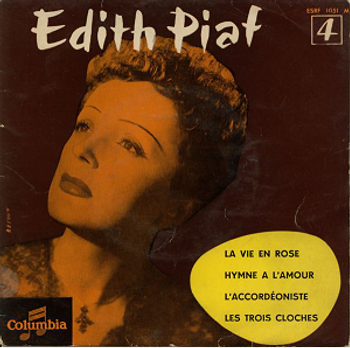Provide a brief response in the form of a single word or phrase:
How many additional tracks are listed on the cover?

Three